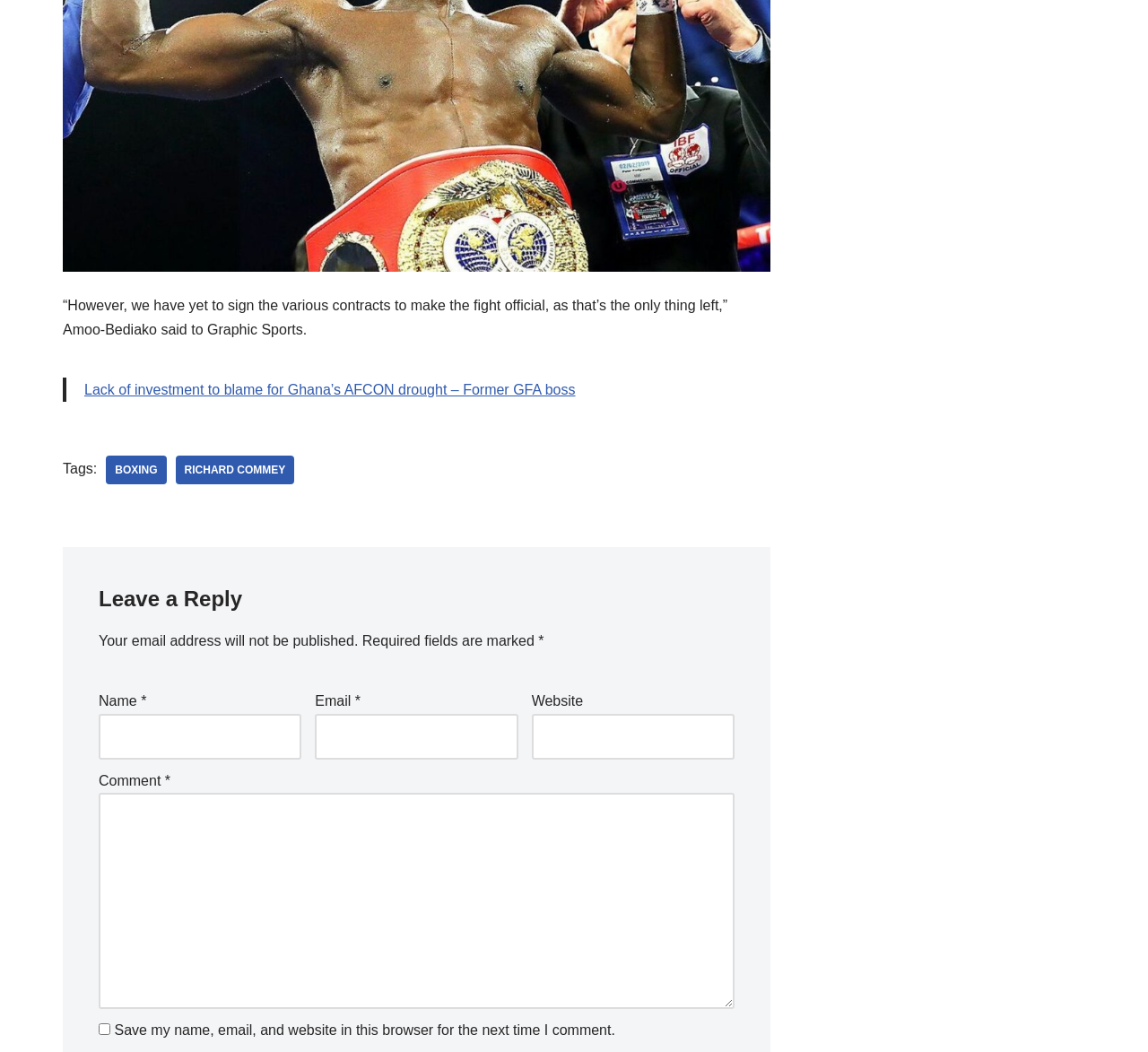Please respond to the question using a single word or phrase:
What is the format of the webpage?

Blog post